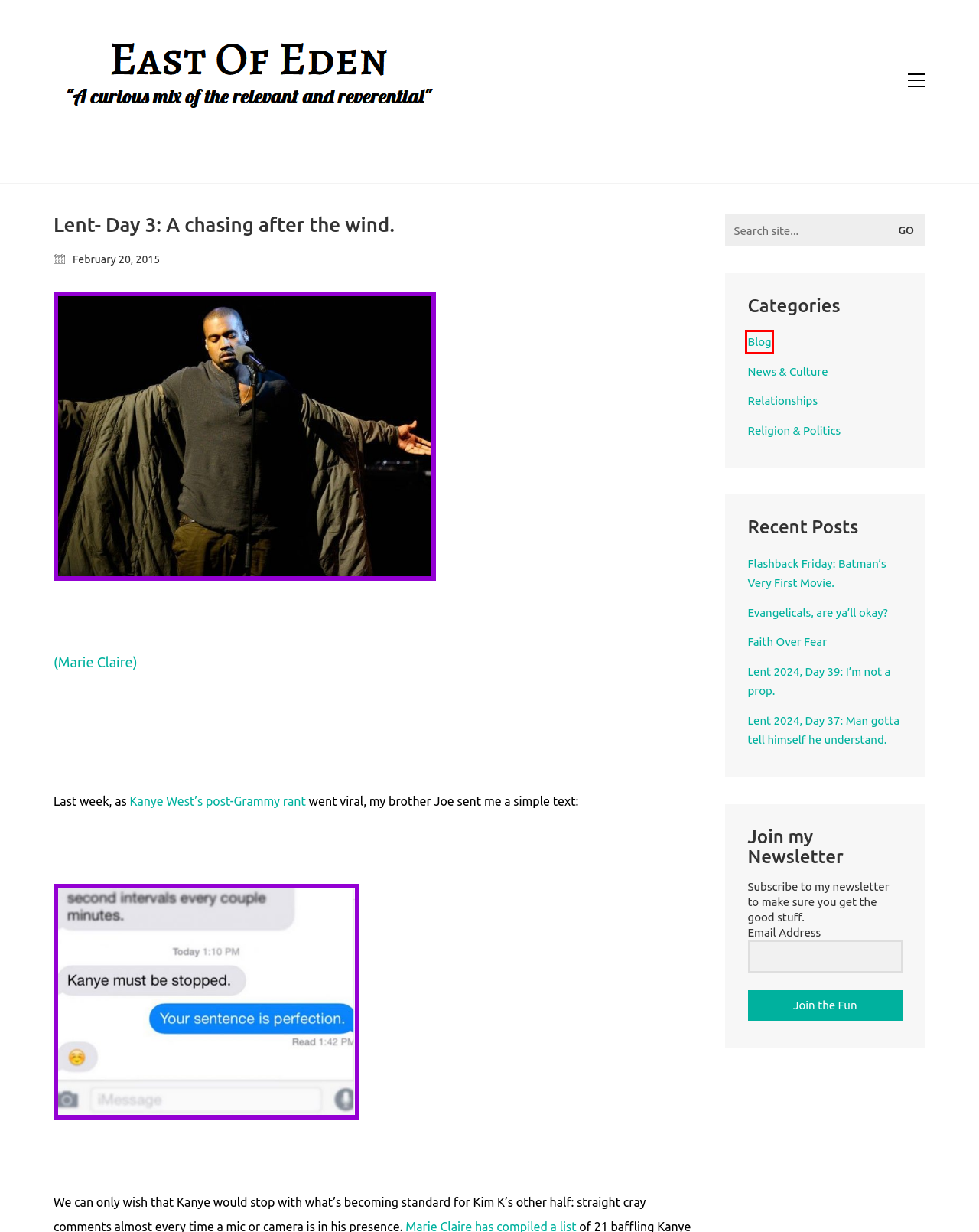Look at the screenshot of a webpage where a red bounding box surrounds a UI element. Your task is to select the best-matching webpage description for the new webpage after you click the element within the bounding box. The available options are:
A. Evangelicals, are ya’ll okay? – East of Eden
B. Scripture – East of Eden
C. Blog – East of Eden
D. Relationships – East of Eden
E. Faith Over Fear – East of Eden
F. Kanye West – East of Eden
G. Religion & Politics – East of Eden
H. Flashback Friday: Batman’s Very First Movie. – East of Eden

C